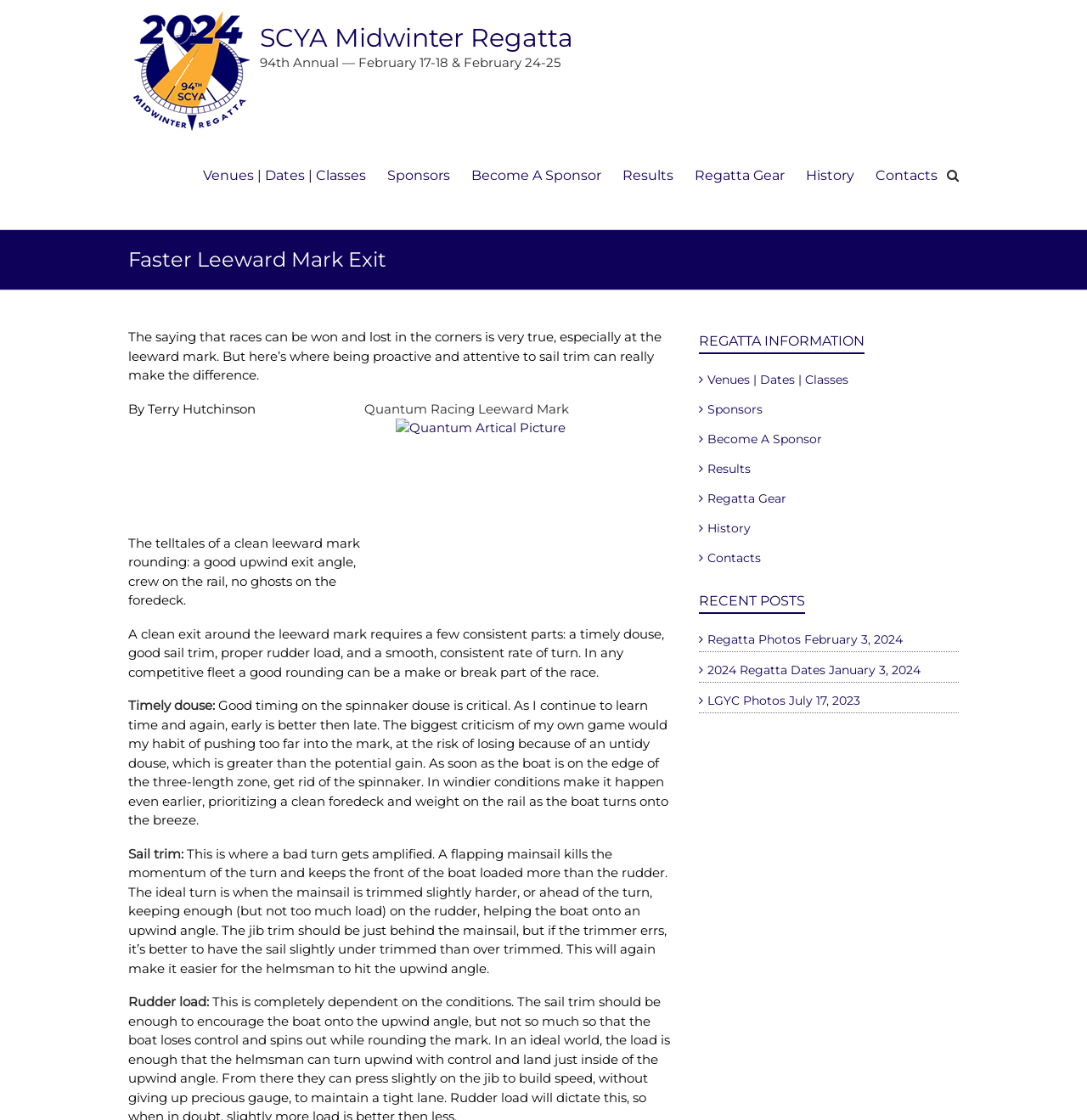What is the date of the 94th Annual regatta?
Refer to the image and offer an in-depth and detailed answer to the question.

The date of the 94th Annual regatta can be found in the static text element '94th Annual — February 17-18 & February 24-25' which is located below the heading 'SCYA Midwinter Regatta', indicating that the regatta will take place on February 17-18 and February 24-25.